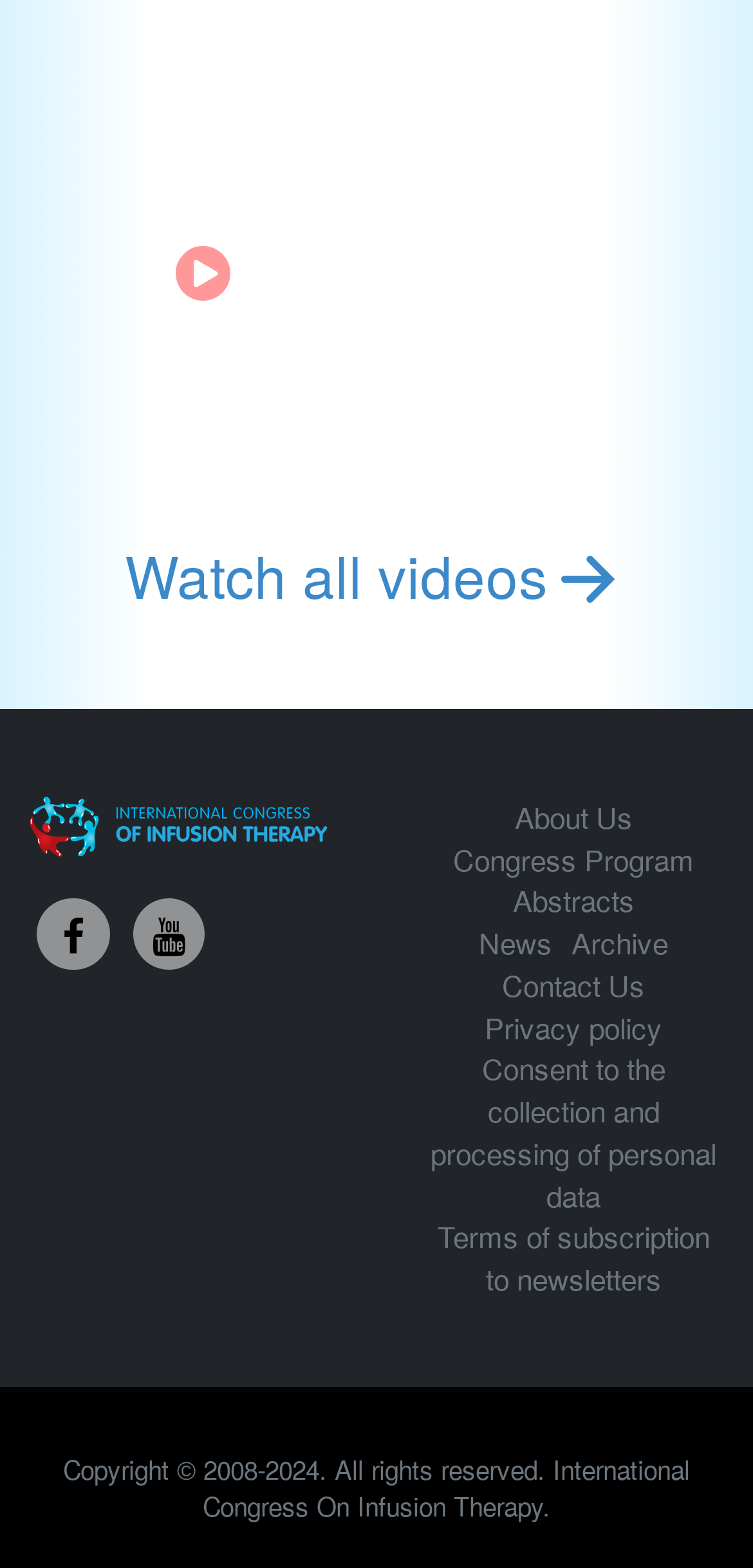Locate the bounding box coordinates of the area to click to fulfill this instruction: "Watch all videos". The bounding box should be presented as four float numbers between 0 and 1, in the order [left, top, right, bottom].

[0.038, 0.308, 0.962, 0.424]